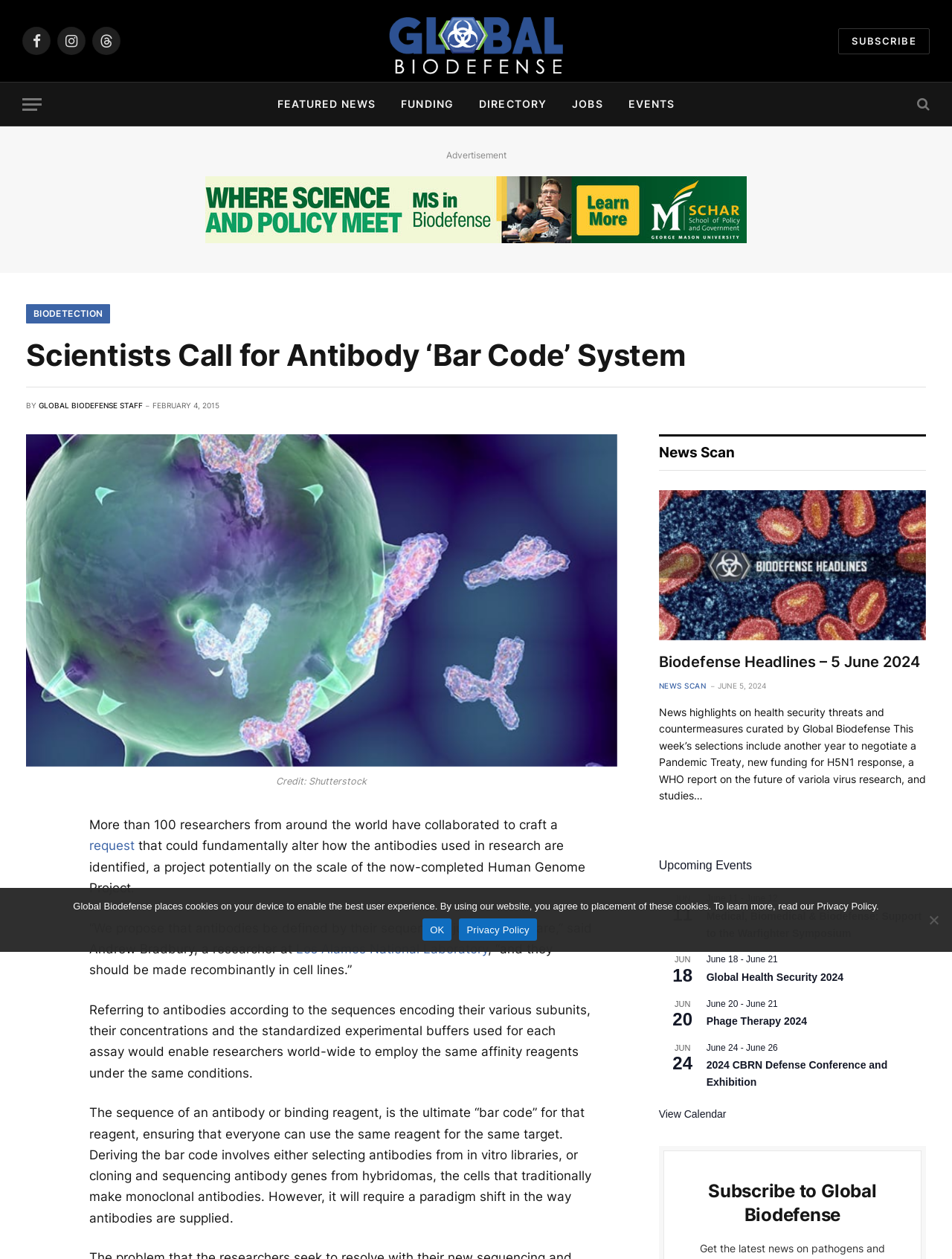Can you pinpoint the bounding box coordinates for the clickable element required for this instruction: "Read the 'Introduction to Hip Flexor Health' section"? The coordinates should be four float numbers between 0 and 1, i.e., [left, top, right, bottom].

None